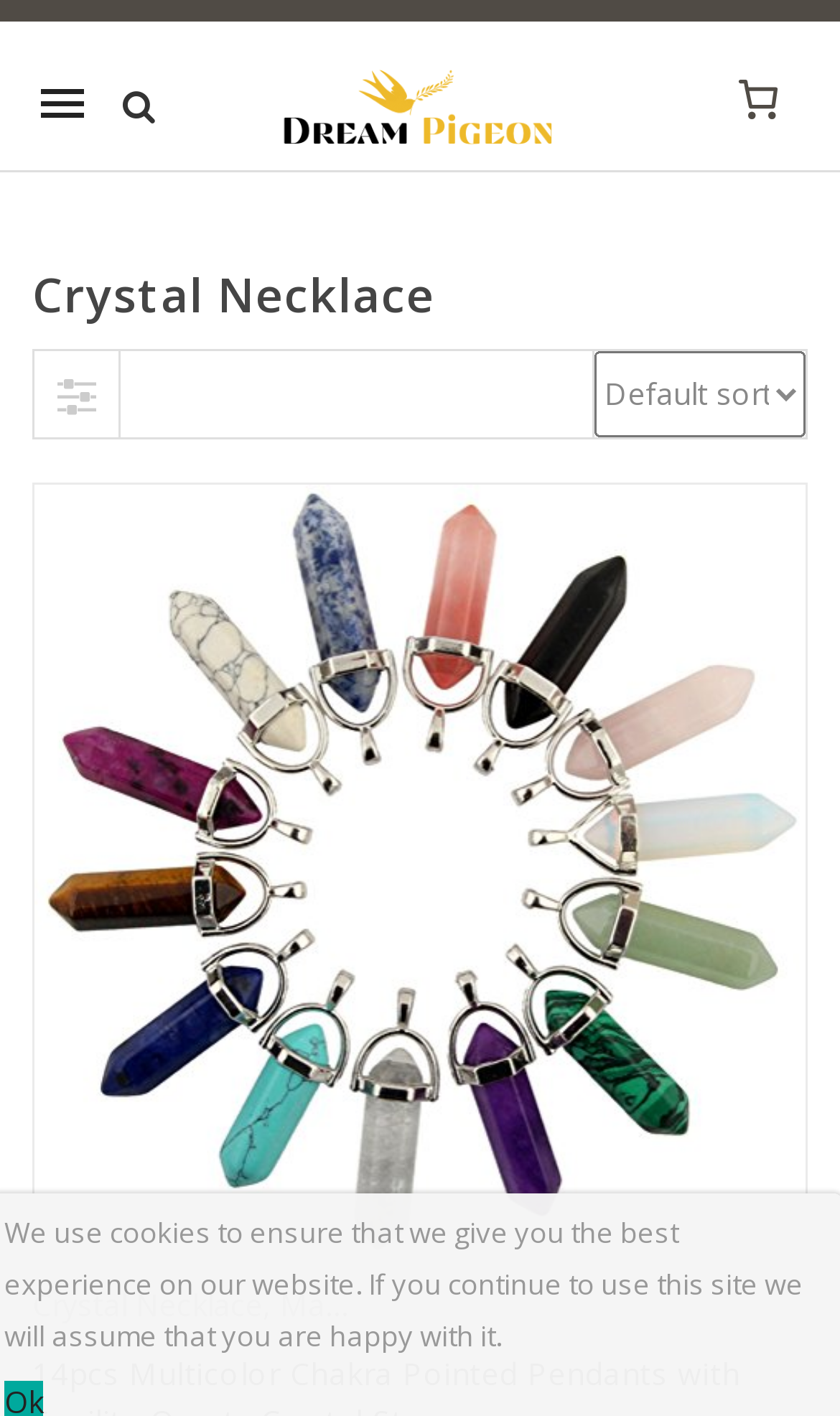Summarize the webpage with a detailed and informative caption.

The webpage is an e-commerce site selling crystal necklaces in Australia. At the top left corner, there is a mobile navigation button. Next to it, there is an empty link, and then the website's logo, "Dream Pigeon", which is an image. The logo is followed by a link with the same text. On the top right corner, there is a button indicating that the shopping cart is empty, accompanied by a small image.

Below the top navigation bar, there is a "Skip to content" link, which is followed by a header section that spans the entire width of the page. The header section contains a heading that reads "Crystal Necklace". 

Under the header section, there is a search icon, a combobox to sort the shop order, and a figure that takes up most of the page's width. The figure contains a link at the top, and below it, there are three links: "Crystal Necklace", "Material", and "Stone", separated by commas.

At the very bottom of the page, there is a notice about the website's cookie policy, which informs users that the website uses cookies to ensure the best experience and assumes consent if the user continues to use the site.